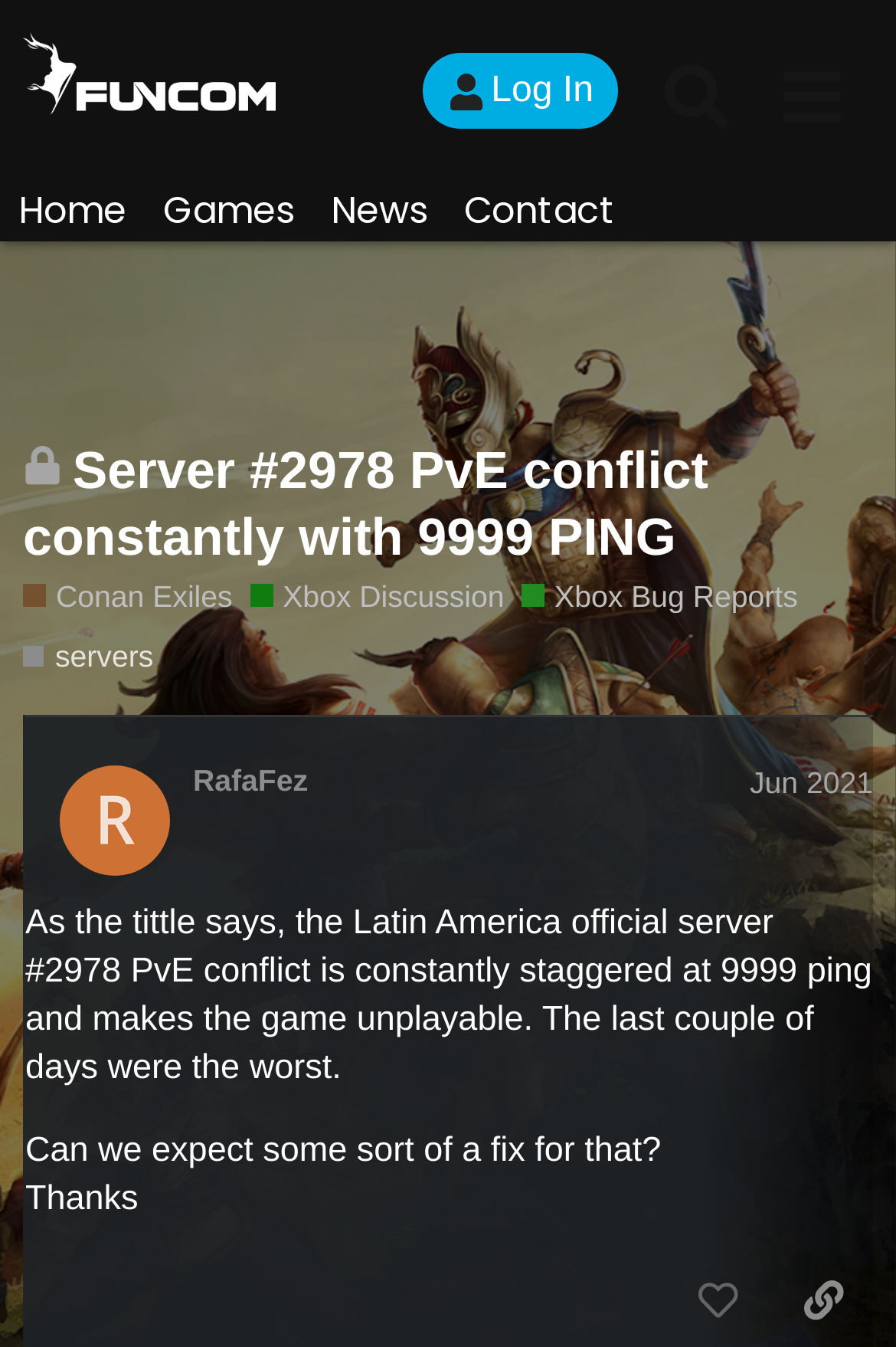What is the current status of this topic?
Provide a one-word or short-phrase answer based on the image.

Closed